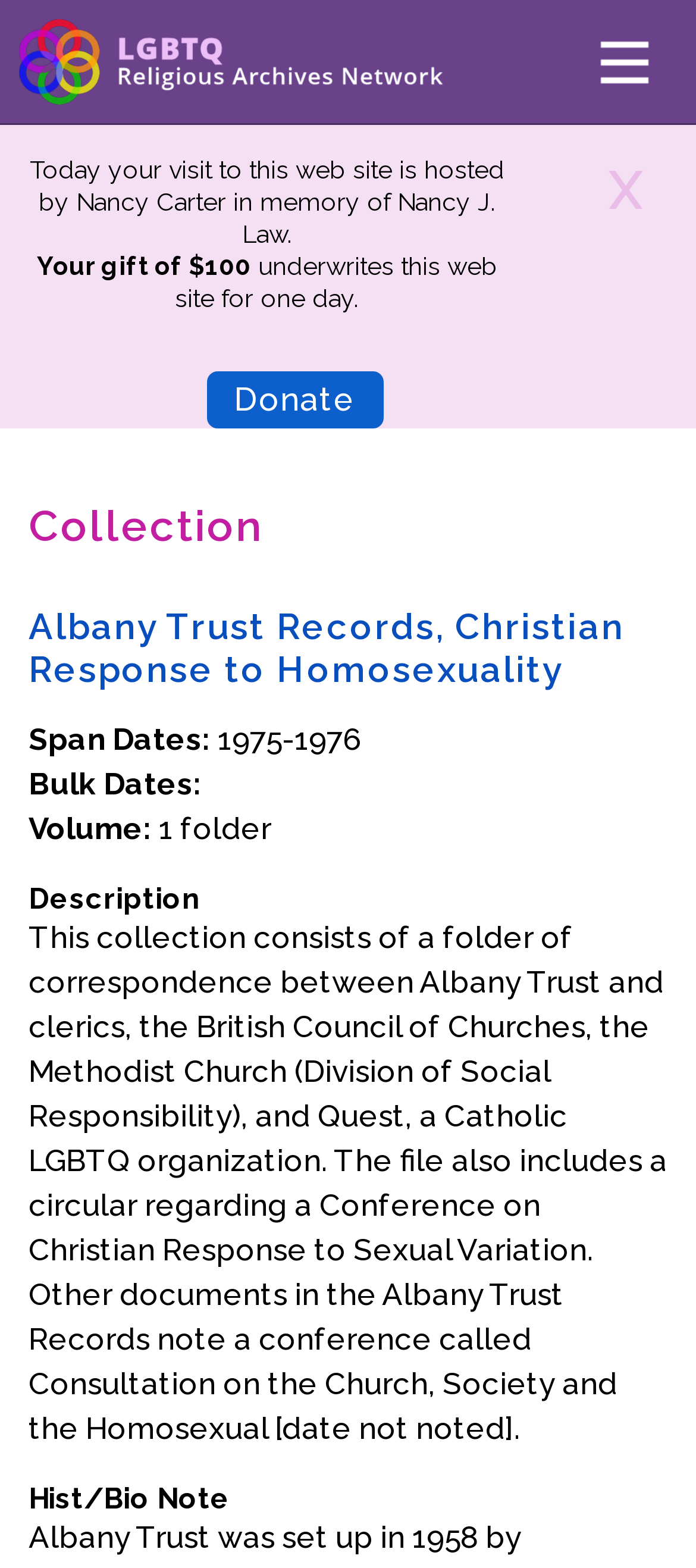Show the bounding box coordinates of the region that should be clicked to follow the instruction: "Learn about the 'Mission'."

[0.041, 0.18, 0.248, 0.213]